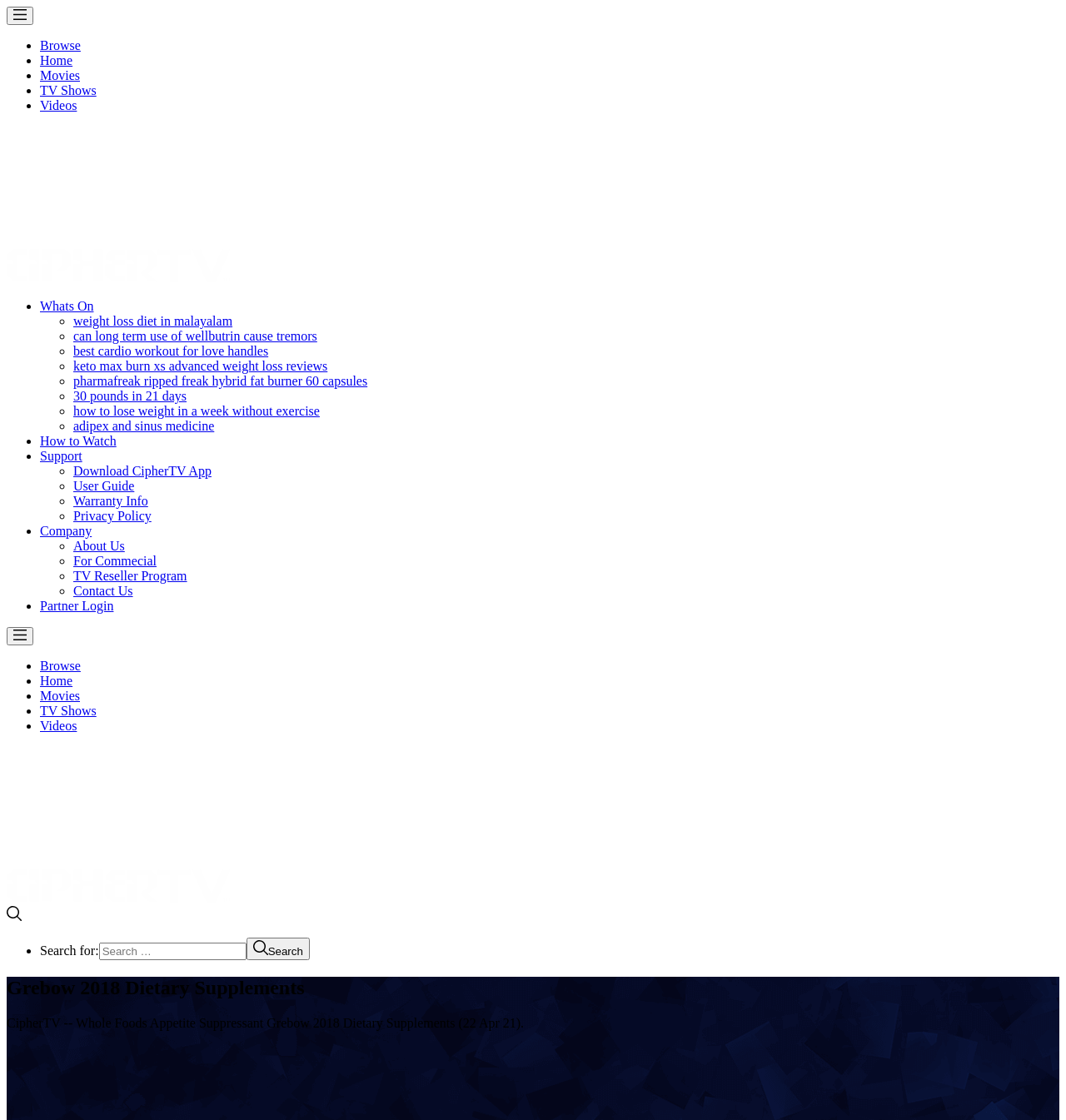Please provide a short answer using a single word or phrase for the question:
How many images are there on the webpage?

7